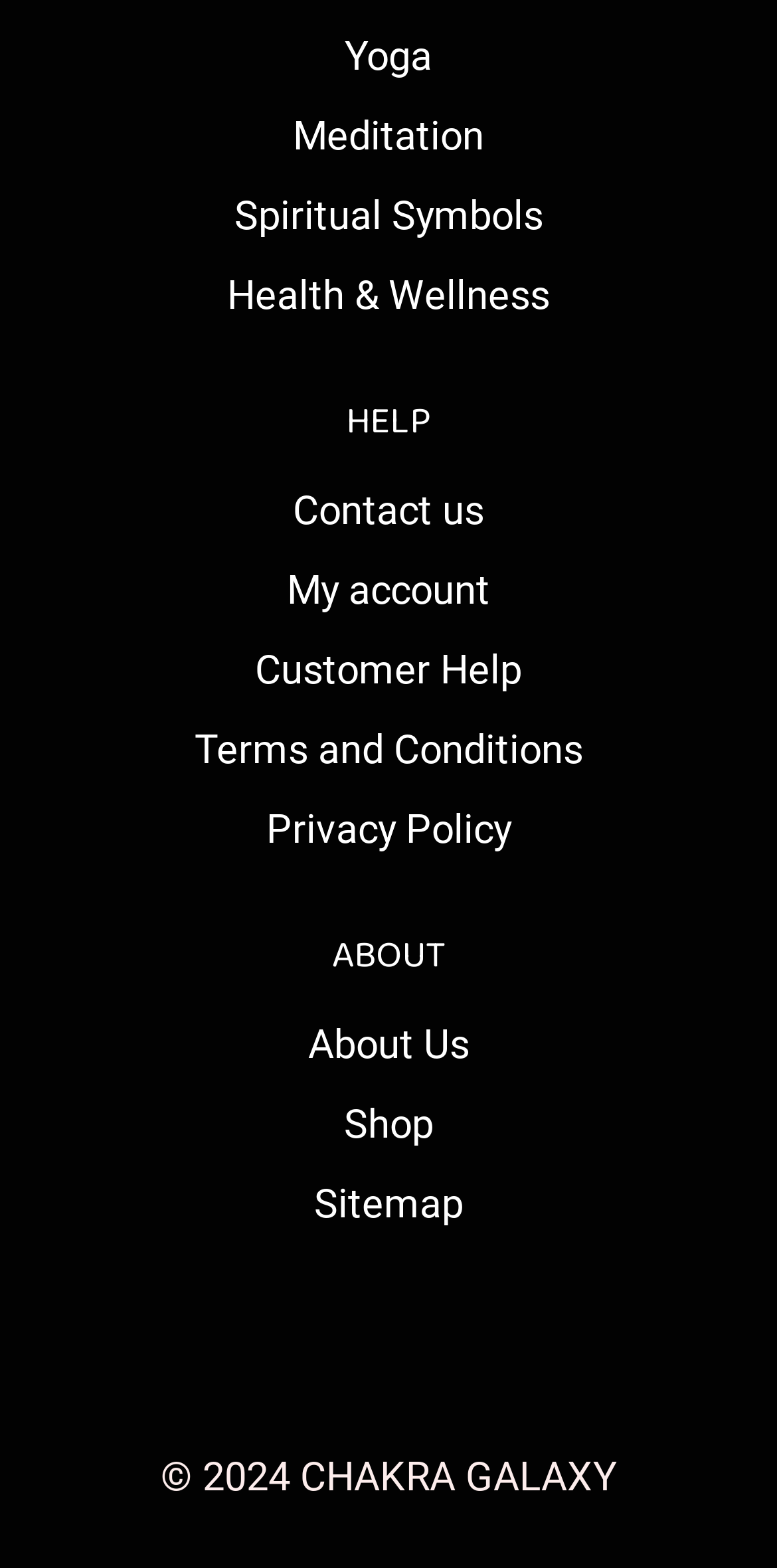What is the last link on the webpage?
Using the image, provide a concise answer in one word or a short phrase.

Sitemap